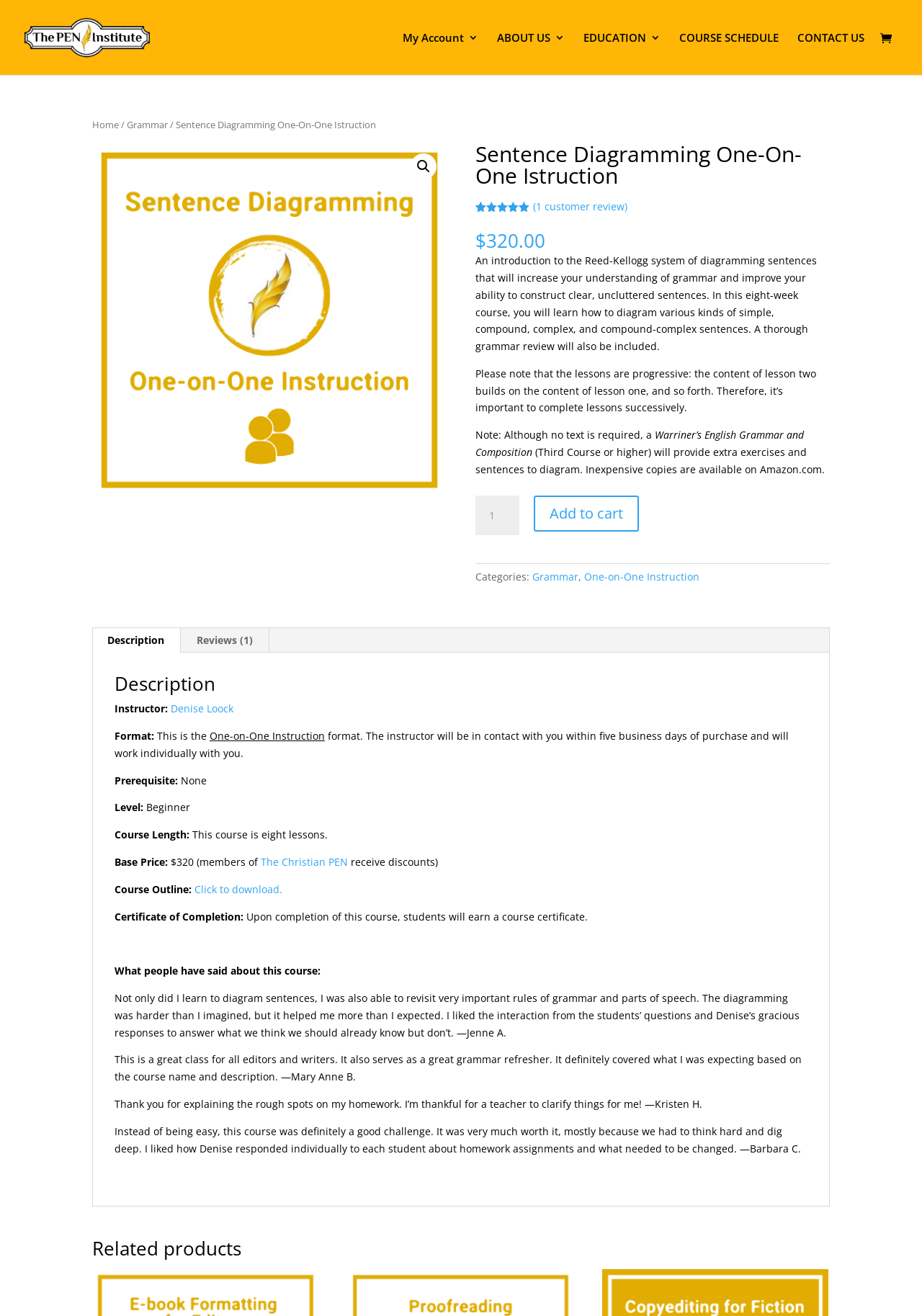Please examine the image and answer the question with a detailed explanation:
What is the name of the course?

I found the answer by looking at the heading element with the text 'Sentence Diagramming One-On-One Instruction' which is located at the top of the webpage.